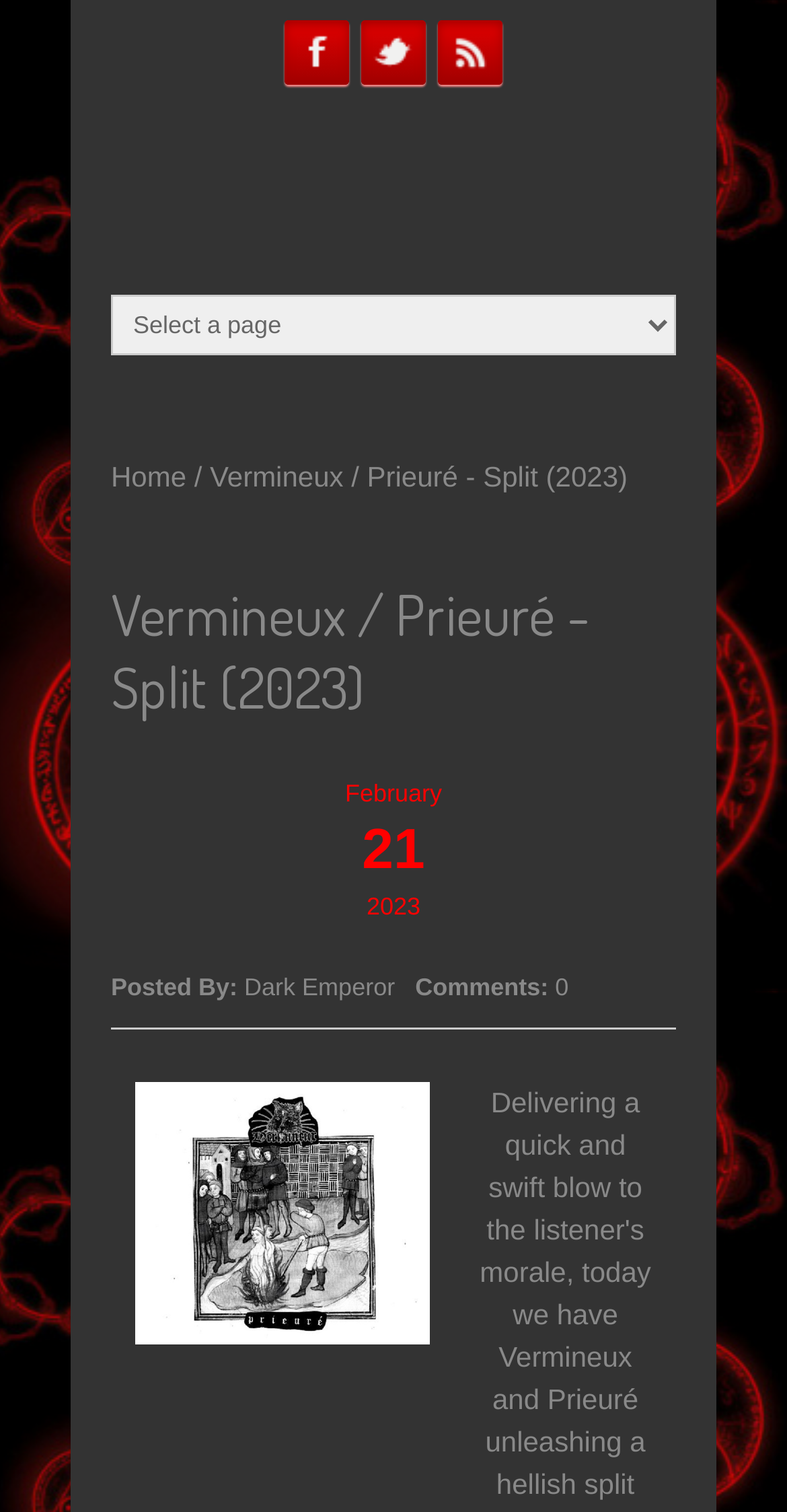Given the description: "Social Media", determine the bounding box coordinates of the UI element. The coordinates should be formatted as four float numbers between 0 and 1, [left, top, right, bottom].

None